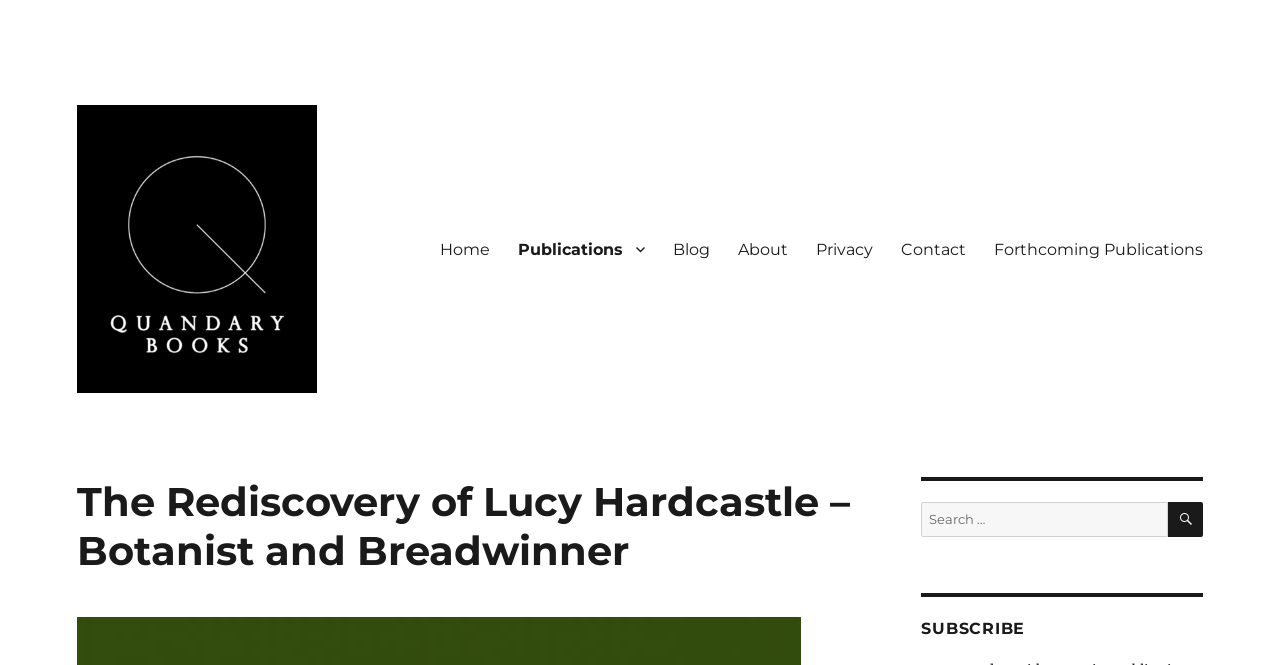What is the purpose of the search box?
Can you give a detailed and elaborate answer to the question?

The search box can be found in the top-right corner of the webpage, and it is accompanied by a button with a magnifying glass icon. The purpose of the search box is to allow users to search for specific content within the website.